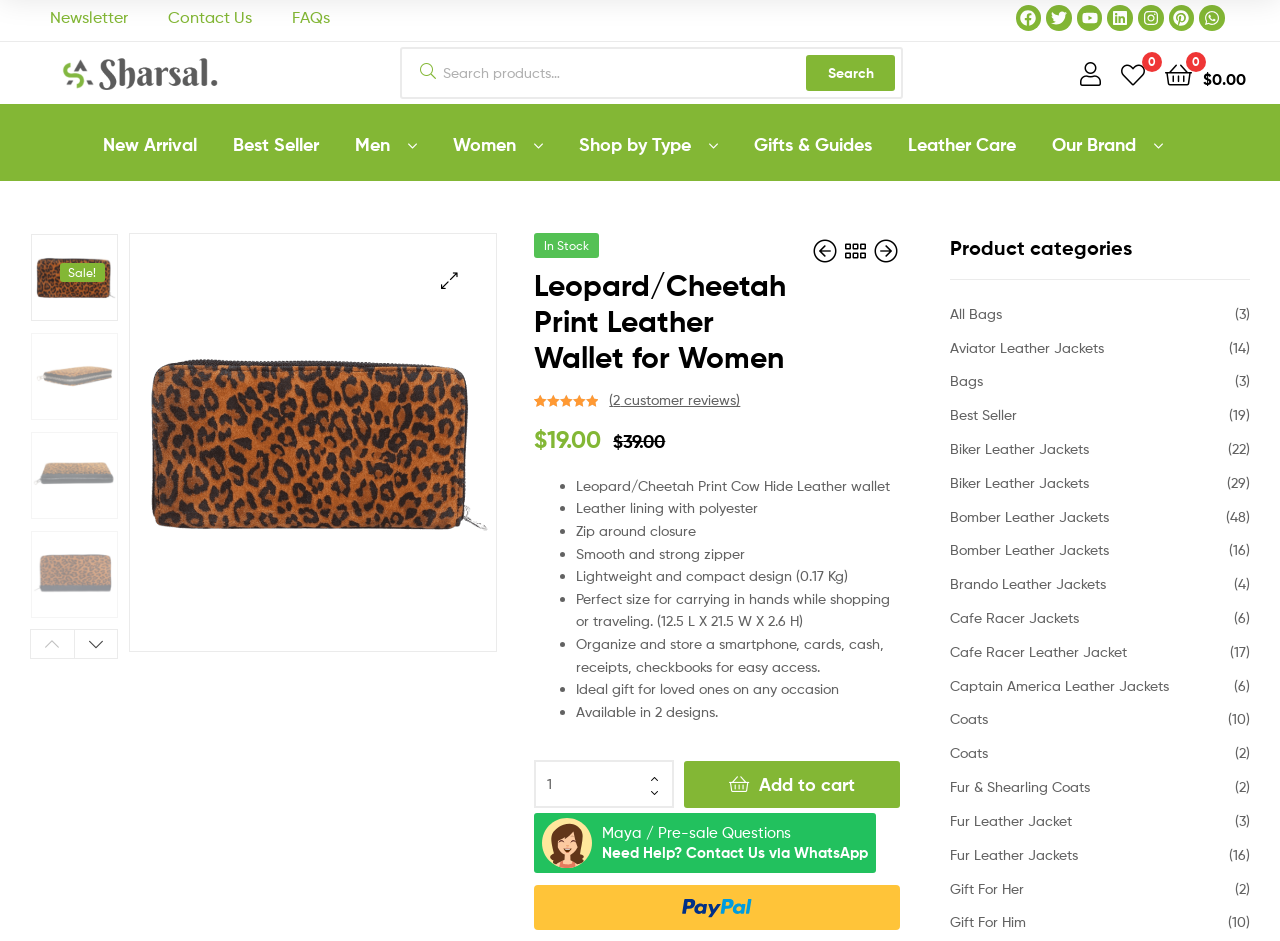Determine the bounding box coordinates of the clickable element to achieve the following action: 'View product details'. Provide the coordinates as four float values between 0 and 1, formatted as [left, top, right, bottom].

[0.102, 0.248, 0.387, 0.692]